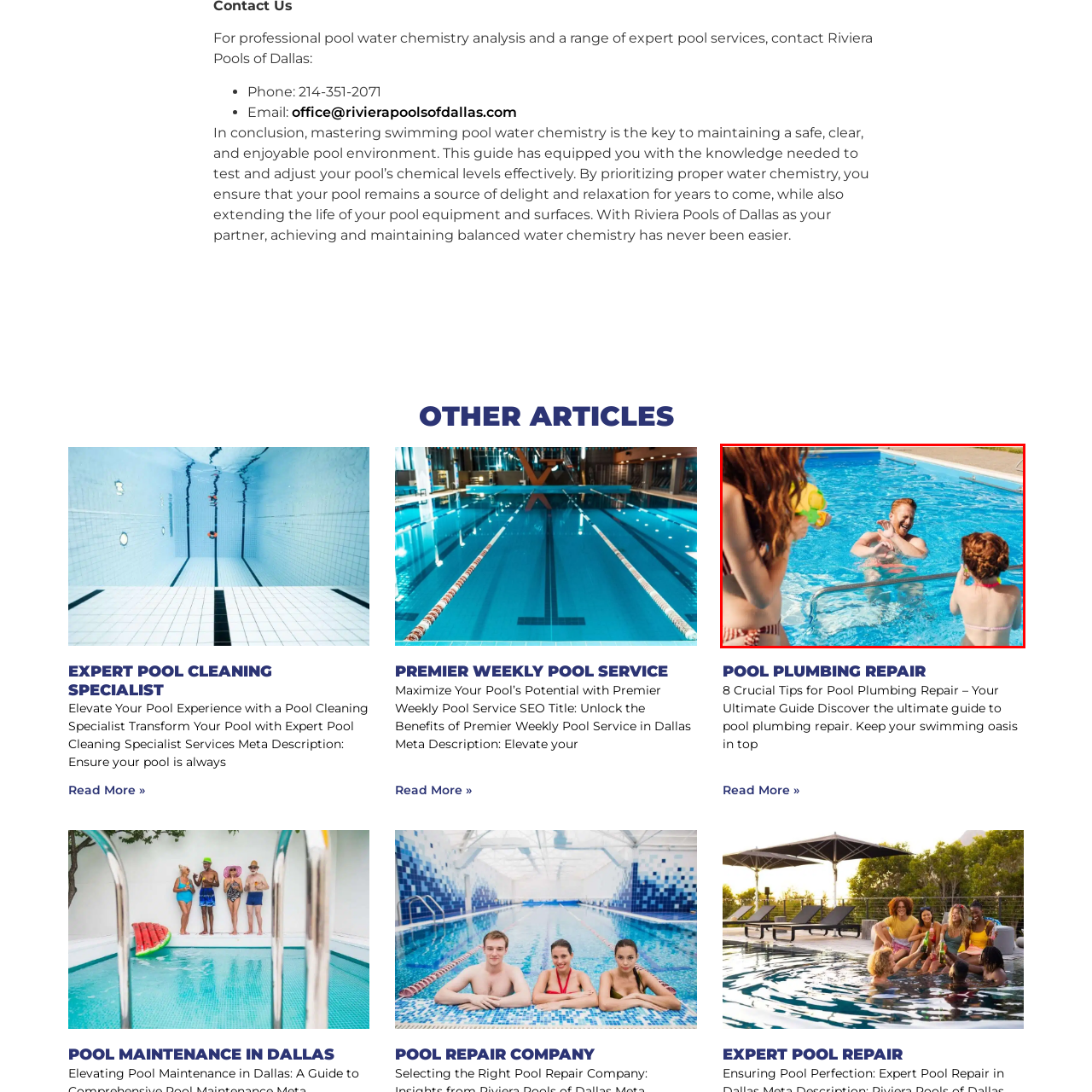Examine the image within the red border and provide a concise answer: What is the man doing in the water?

Splashing